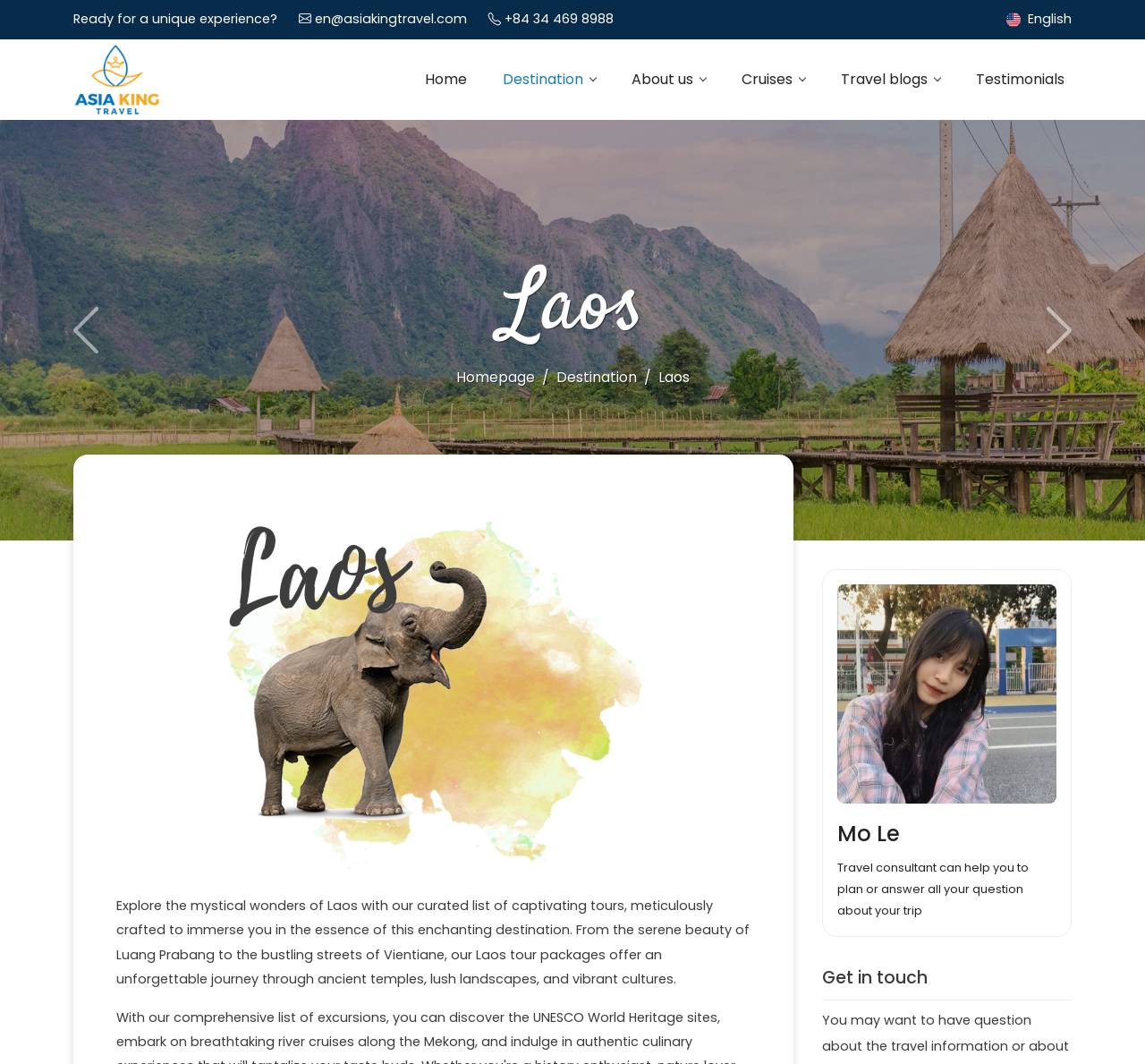Please identify the bounding box coordinates of the element I should click to complete this instruction: 'View 'Destination' page'. The coordinates should be given as four float numbers between 0 and 1, like this: [left, top, right, bottom].

[0.433, 0.058, 0.526, 0.092]